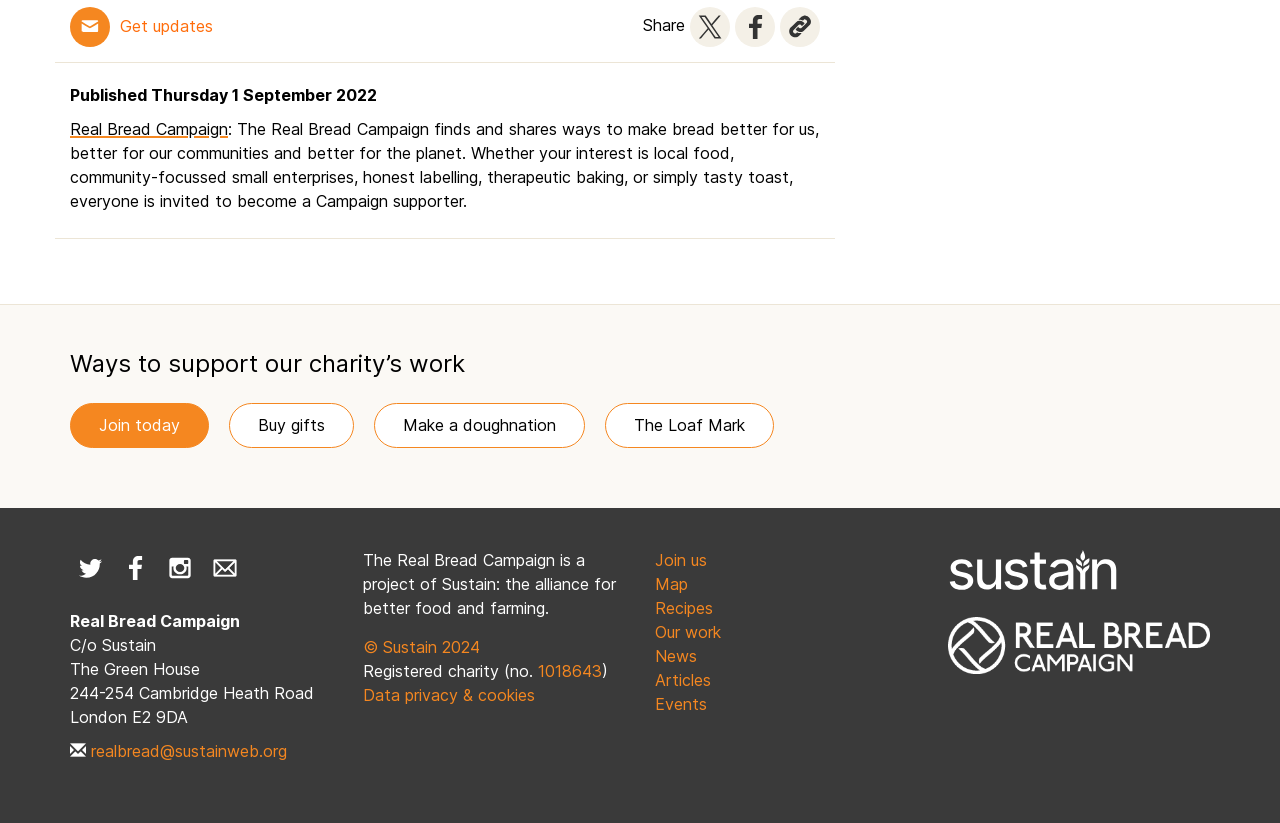Locate the bounding box coordinates of the clickable region necessary to complete the following instruction: "Click on 'Join today'". Provide the coordinates in the format of four float numbers between 0 and 1, i.e., [left, top, right, bottom].

[0.055, 0.49, 0.163, 0.545]